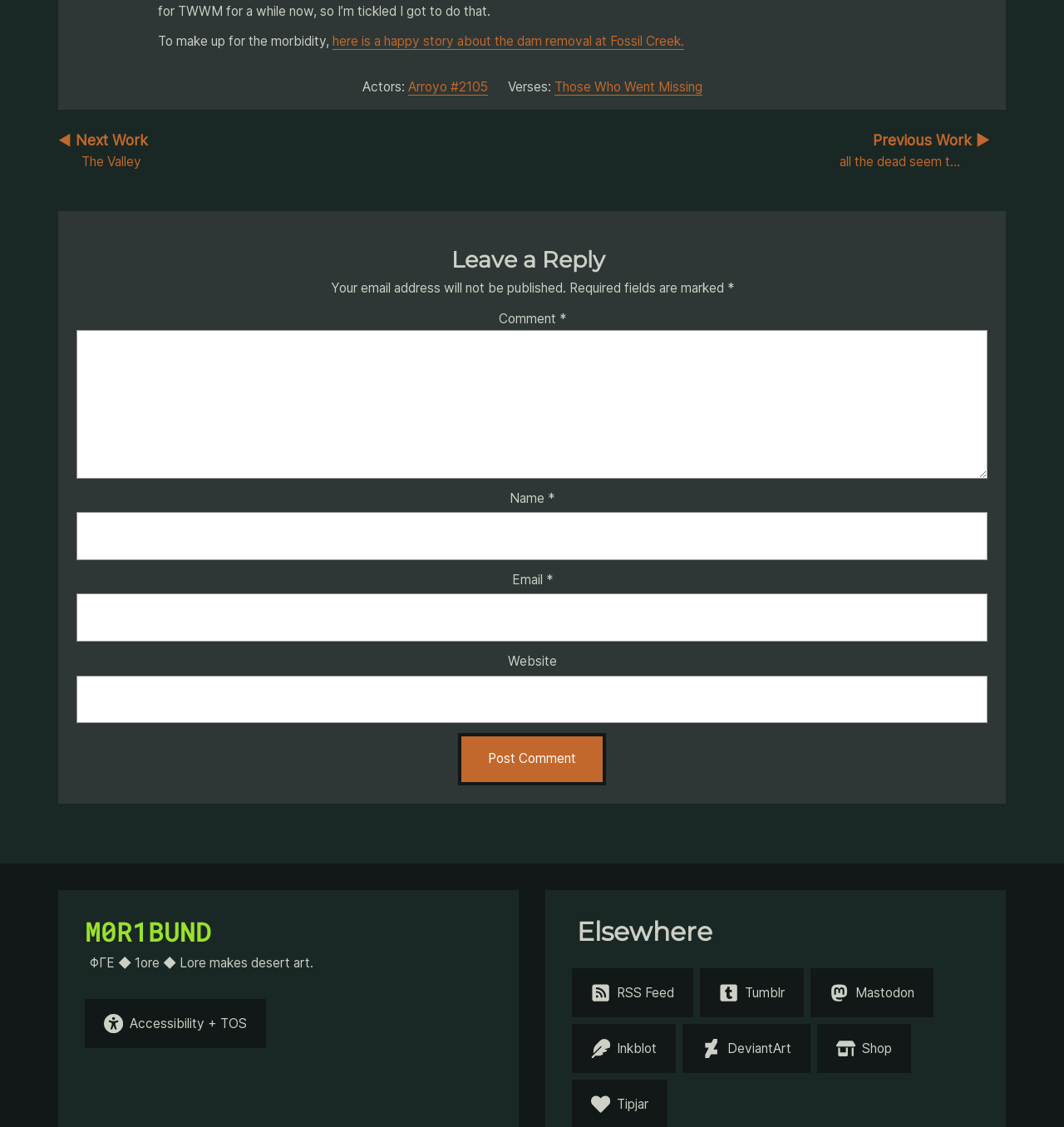Using the provided element description: "parent_node: Email * aria-describedby="email-notes" name="email"", identify the bounding box coordinates. The coordinates should be four floats between 0 and 1 in the order [left, top, right, bottom].

[0.072, 0.527, 0.928, 0.569]